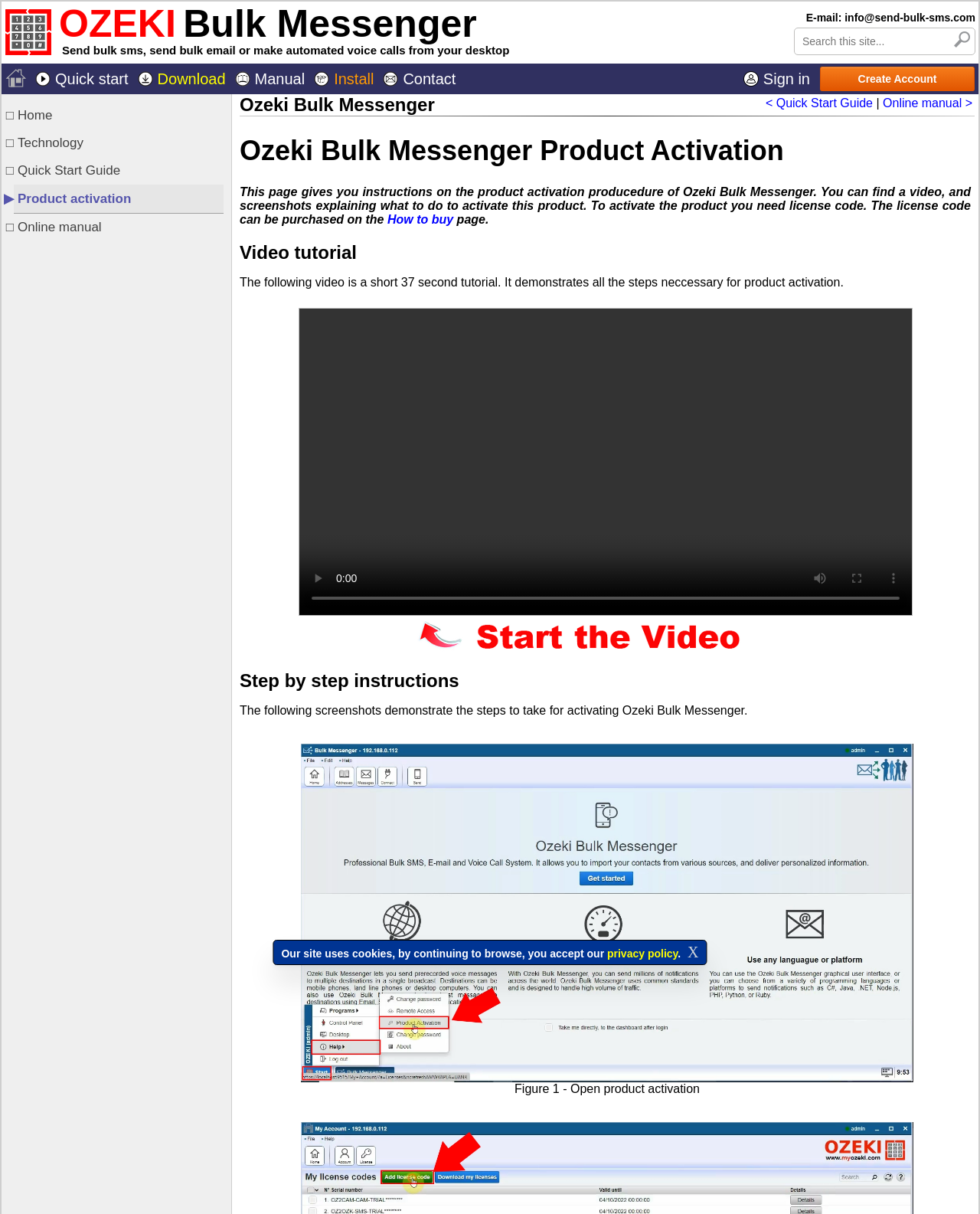What is the name of the product?
Please answer the question with a detailed response using the information from the screenshot.

The name of the product can be found in the heading 'Ozeki Bulk Messenger Product Activation' and also in the static text 'Ozeki Bulk Messenger' at the top of the page.